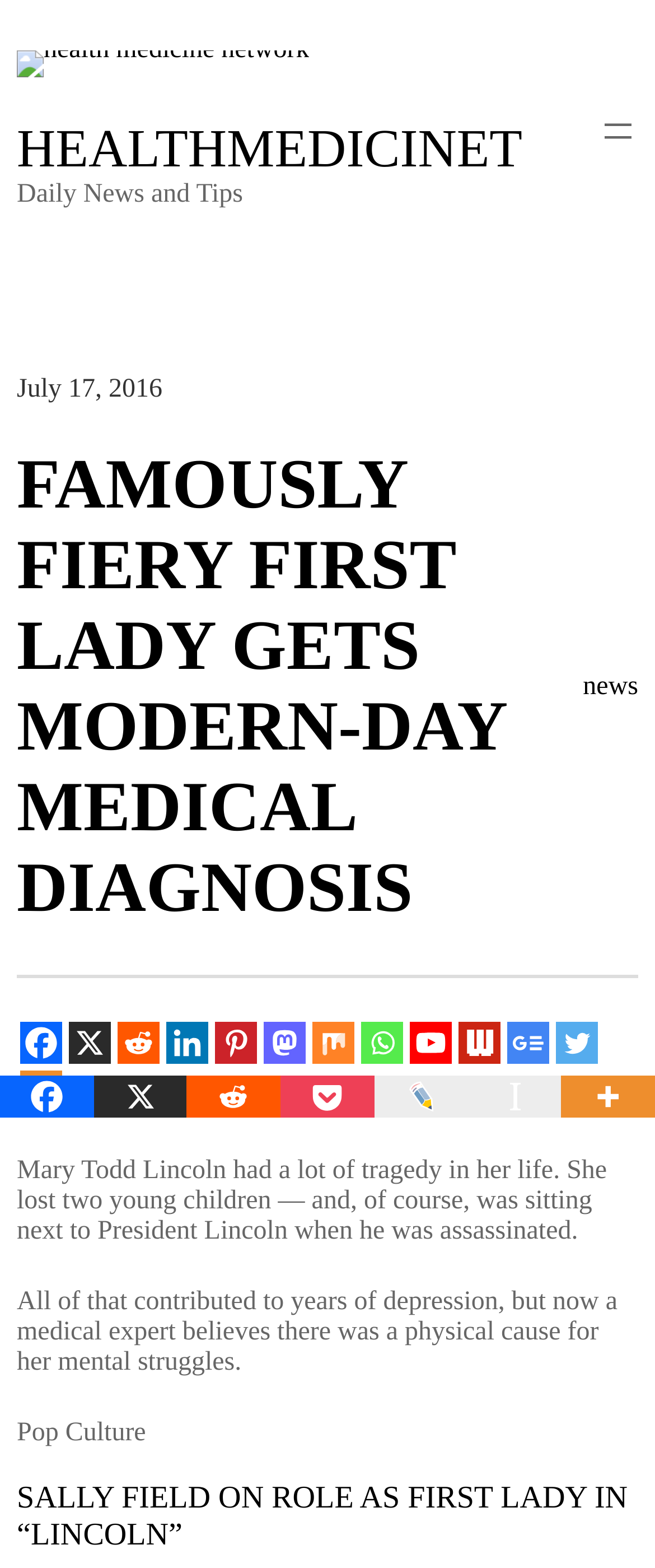Summarize the webpage with intricate details.

The webpage appears to be an article about Mary Todd Lincoln, the wife of President Lincoln, and her struggles with depression. At the top of the page, there is a header section with a logo and a navigation menu on the right side. Below the header, there is a heading that reads "HEALTHMEDICINET" and a link with the same text.

On the left side of the page, there is a section with a date "July 17, 2016" and a heading that reads "FAMOUSLY FIERY FIRST LADY GETS MODERN-DAY MEDICAL DIAGNOSIS". Below this heading, there is a block of text that describes Mary Todd Lincoln's life and her struggles with depression.

On the right side of the page, there is a section with a list of social media links, including Facebook, Reddit, Linkedin, and others. Below this section, there is another block of text that continues the article about Mary Todd Lincoln.

At the bottom of the page, there is a section with a heading that reads "SALLY FIELD ON ROLE AS FIRST LADY IN “LINCOLN”" and another block of text. There is also a second set of social media links on the bottom left side of the page.

Throughout the page, there are several images, including a logo for "health medicine network" at the top and an image next to the "More" link at the bottom.